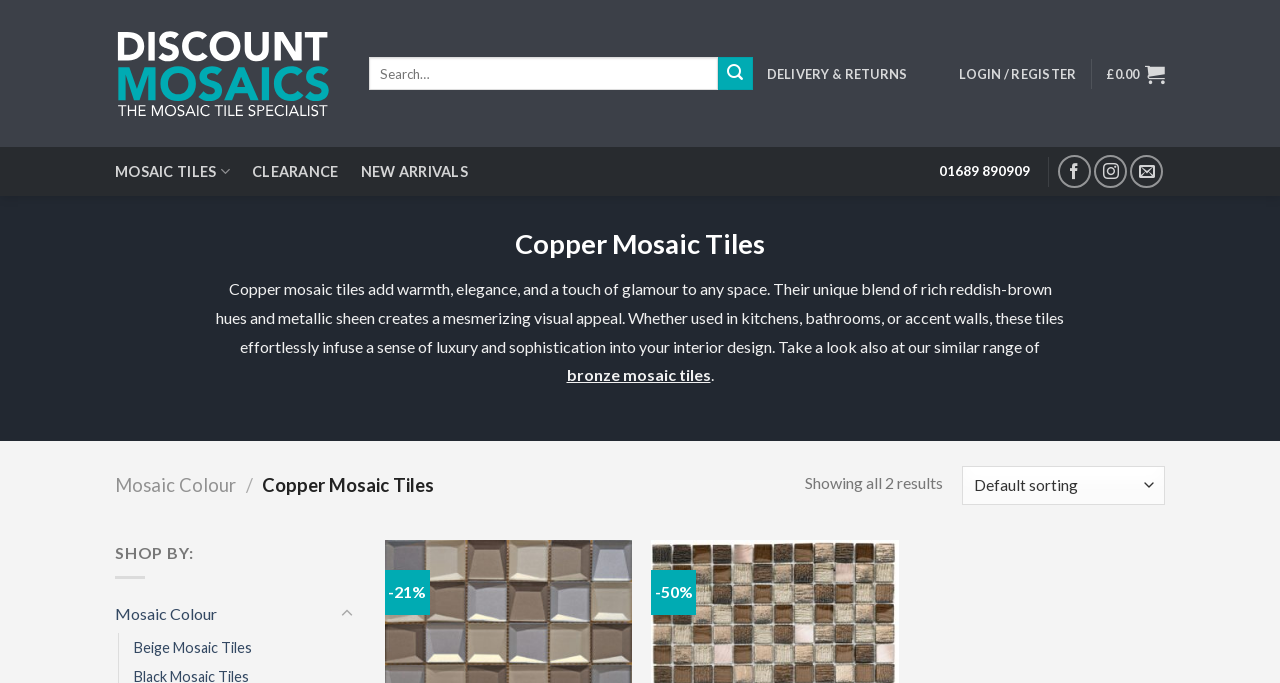Find and extract the text of the primary heading on the webpage.

Copper Mosaic Tiles